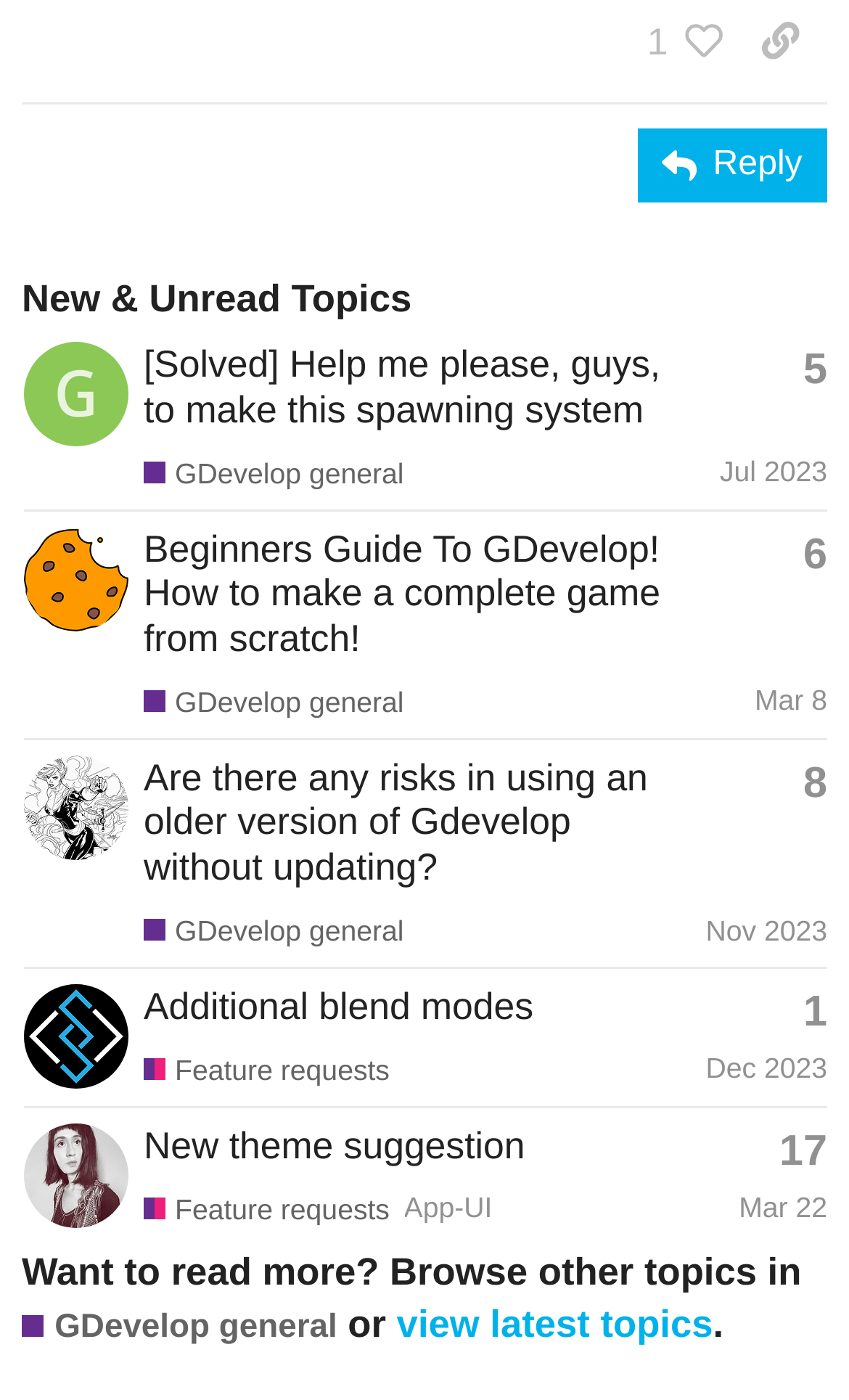Please determine the bounding box coordinates, formatted as (top-left x, top-left y, bottom-right x, bottom-right y), with all values as floating point numbers between 0 and 1. Identify the bounding box of the region described as: aria-label="Luni's profile, latest poster"

[0.028, 0.825, 0.151, 0.852]